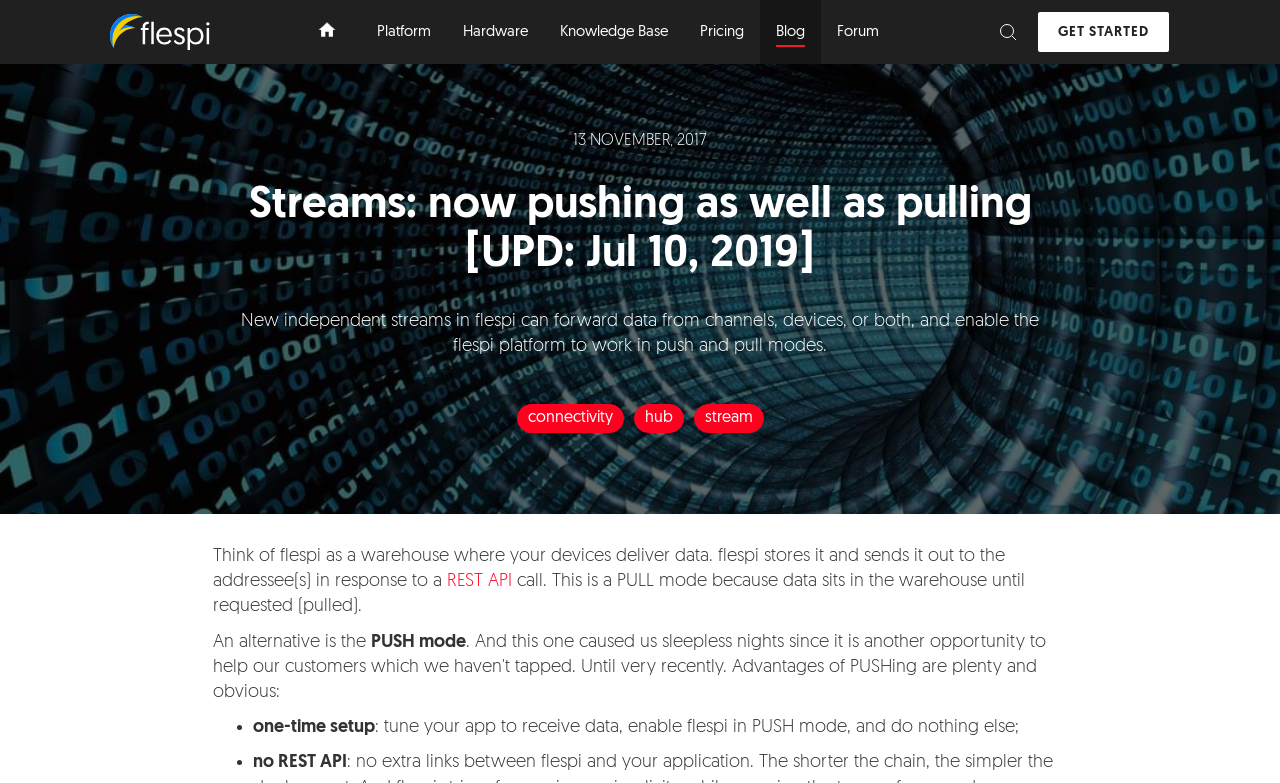Highlight the bounding box coordinates of the element that should be clicked to carry out the following instruction: "visit flespi". The coordinates must be given as four float numbers ranging from 0 to 1, i.e., [left, top, right, bottom].

[0.086, 0.018, 0.164, 0.064]